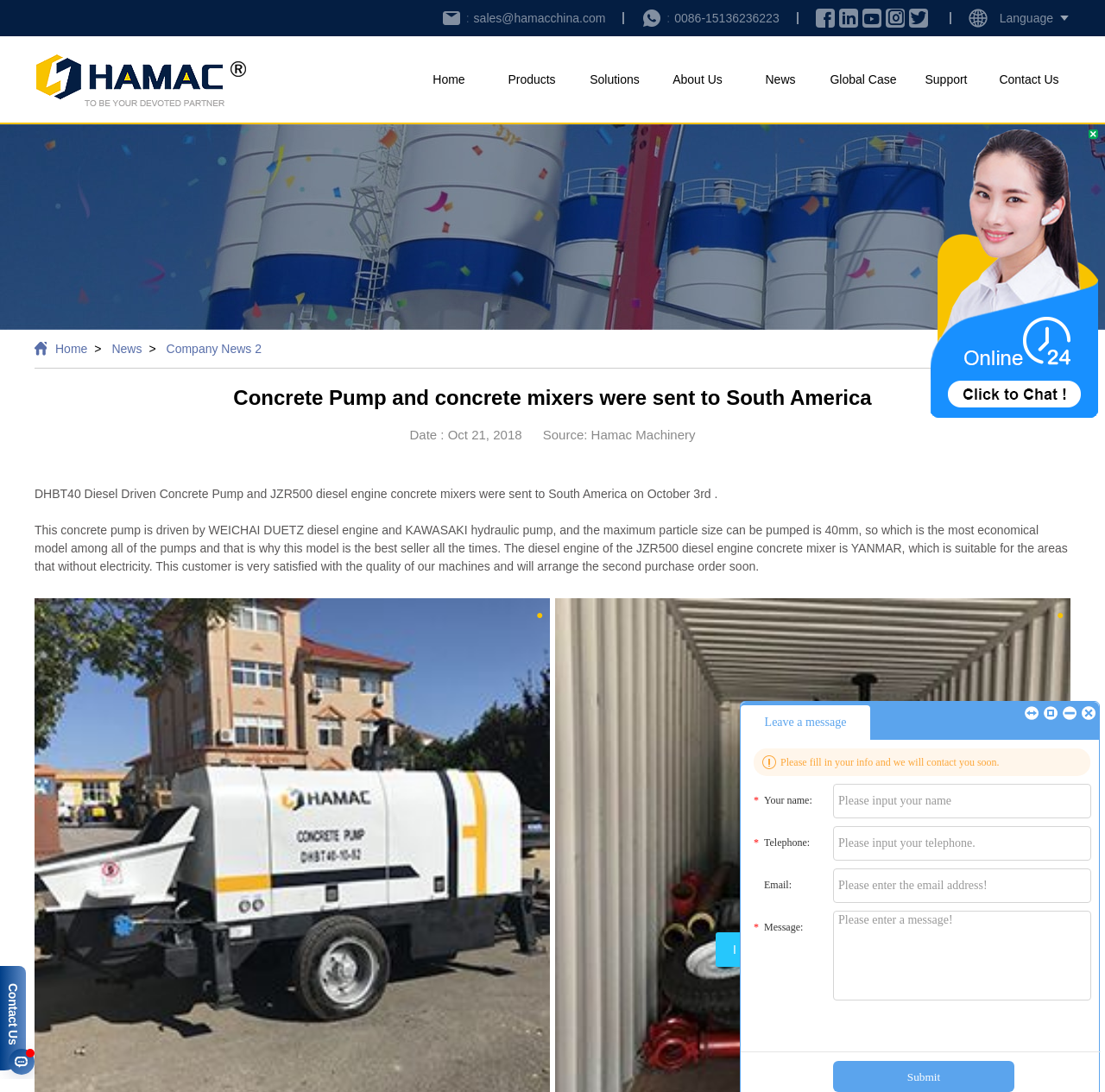Identify the bounding box coordinates for the element that needs to be clicked to fulfill this instruction: "View the company news". Provide the coordinates in the format of four float numbers between 0 and 1: [left, top, right, bottom].

[0.101, 0.313, 0.128, 0.326]